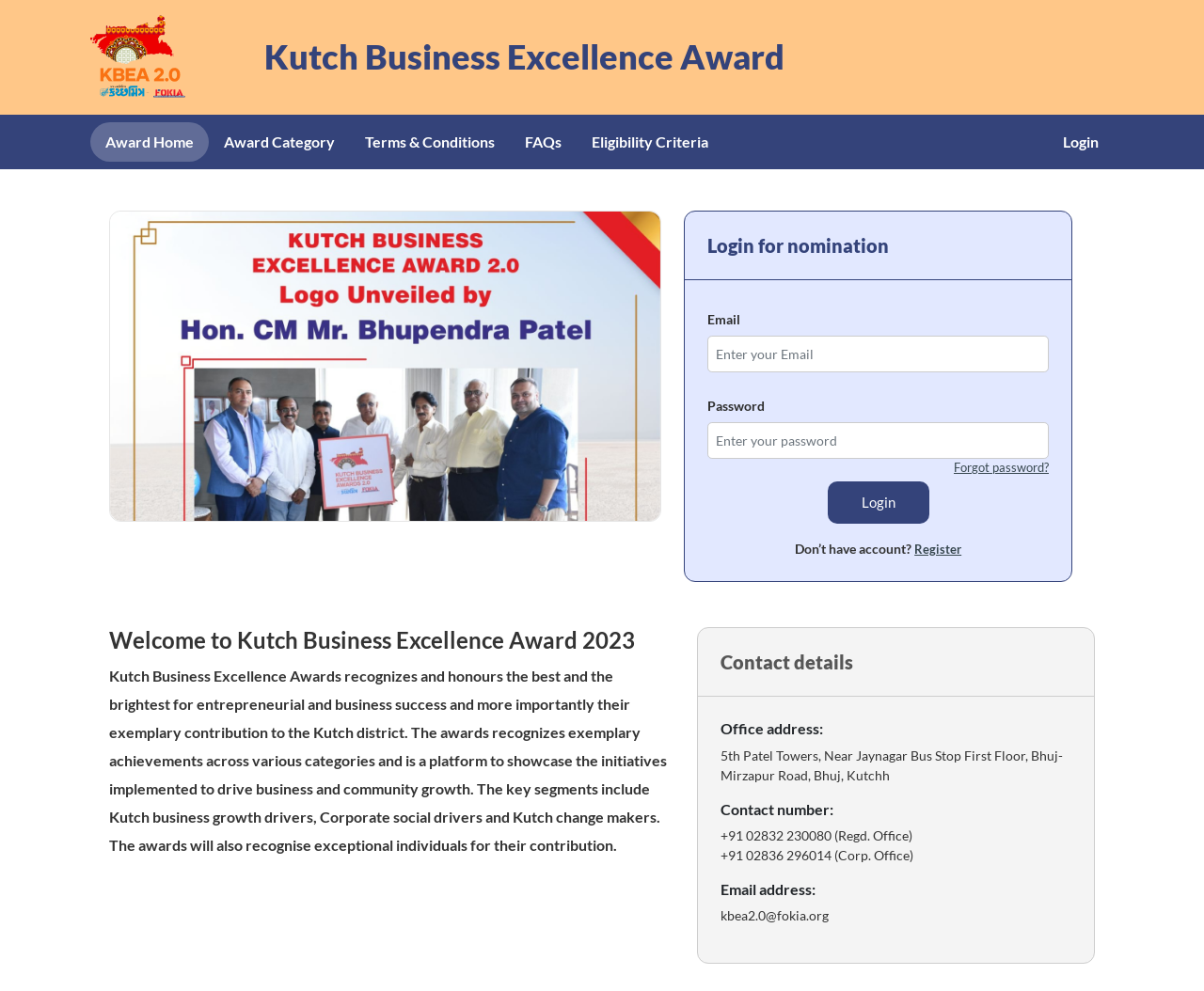Could you provide the bounding box coordinates for the portion of the screen to click to complete this instruction: "Enter email address"?

[0.588, 0.338, 0.871, 0.375]